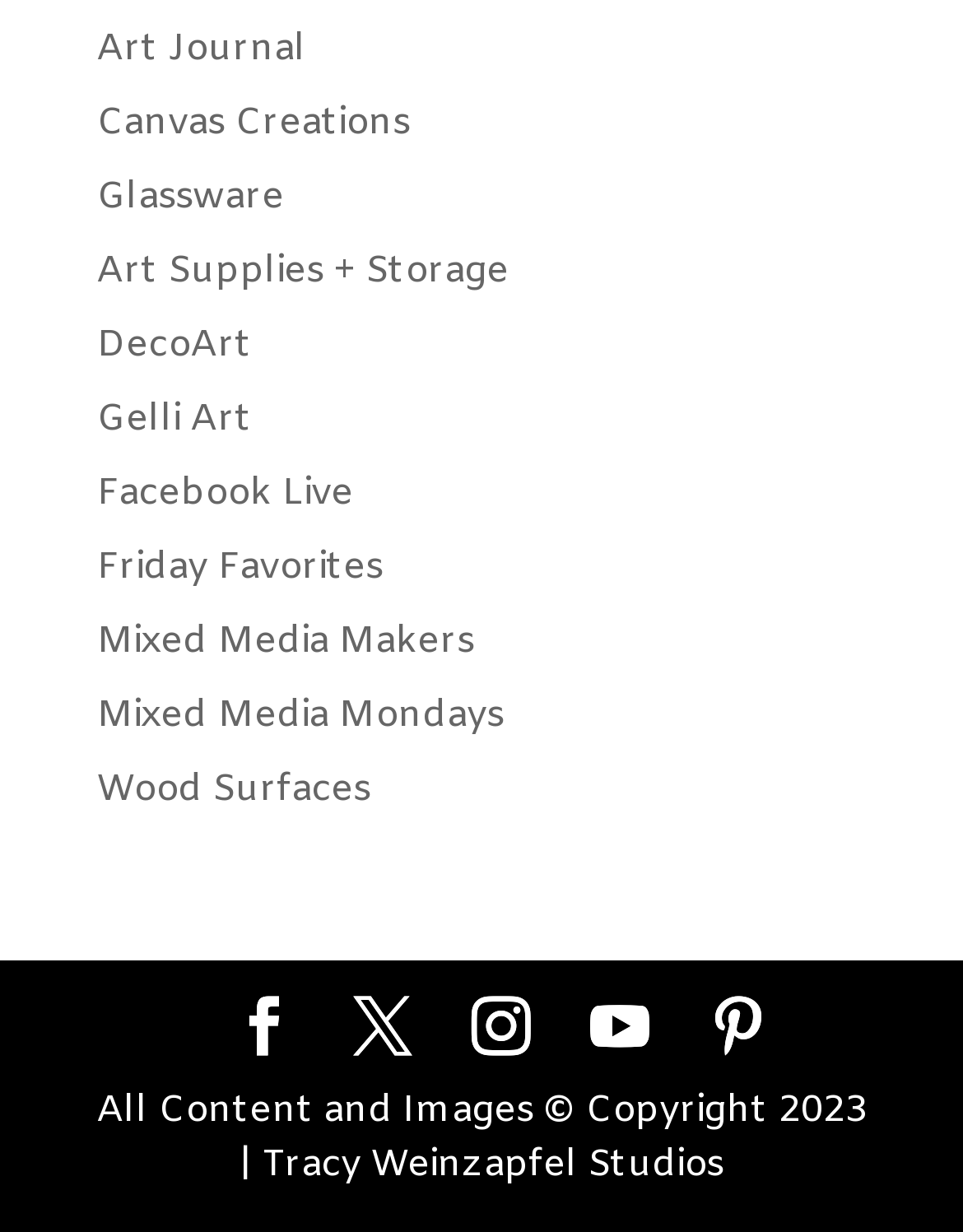What is the purpose of the Friday Favorites link?
Answer the question with a detailed and thorough explanation.

The Friday Favorites link is one of the links at the top of the webpage, but its specific purpose is not clear without further context or information.